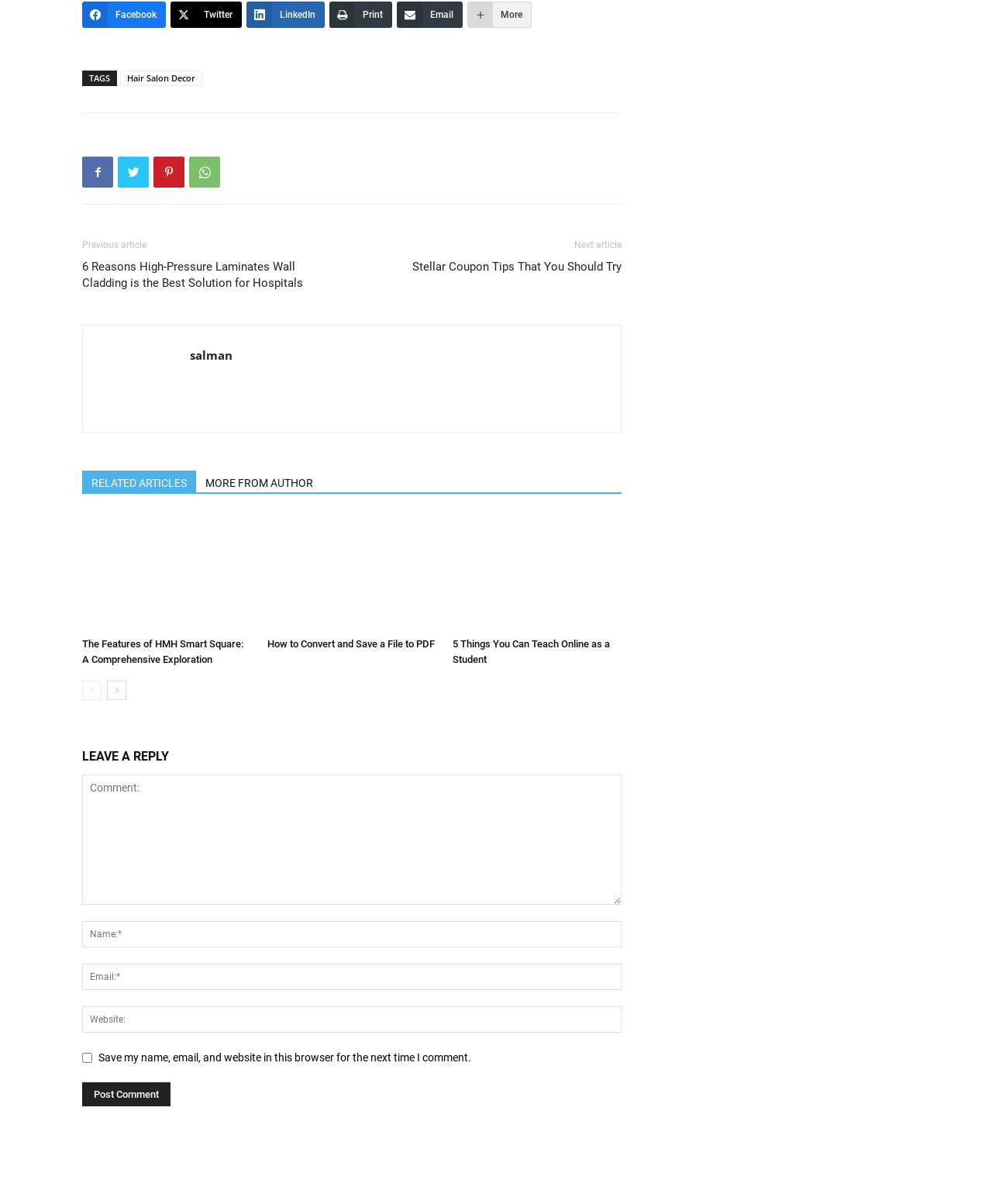What is the first social media link?
Examine the screenshot and reply with a single word or phrase.

Facebook